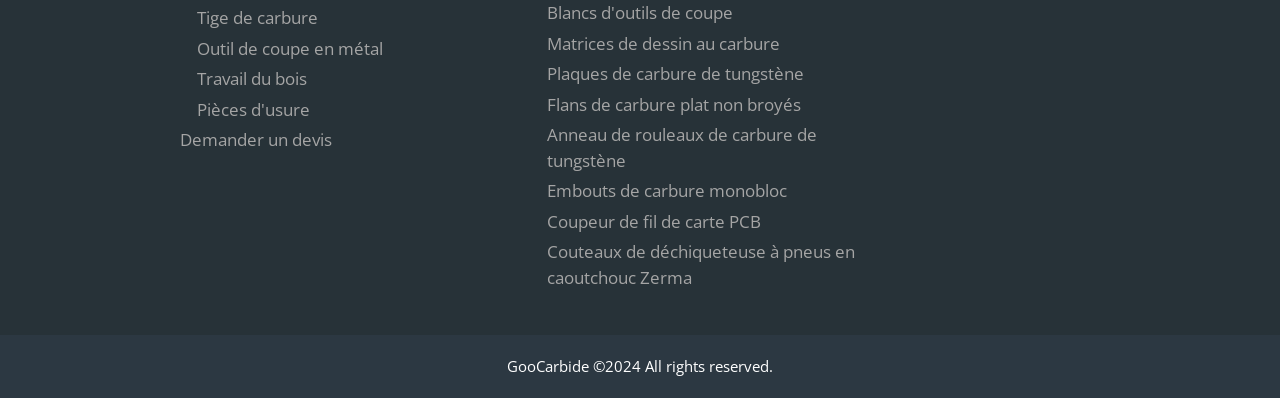Pinpoint the bounding box coordinates for the area that should be clicked to perform the following instruction: "Request a quote".

[0.141, 0.322, 0.259, 0.38]